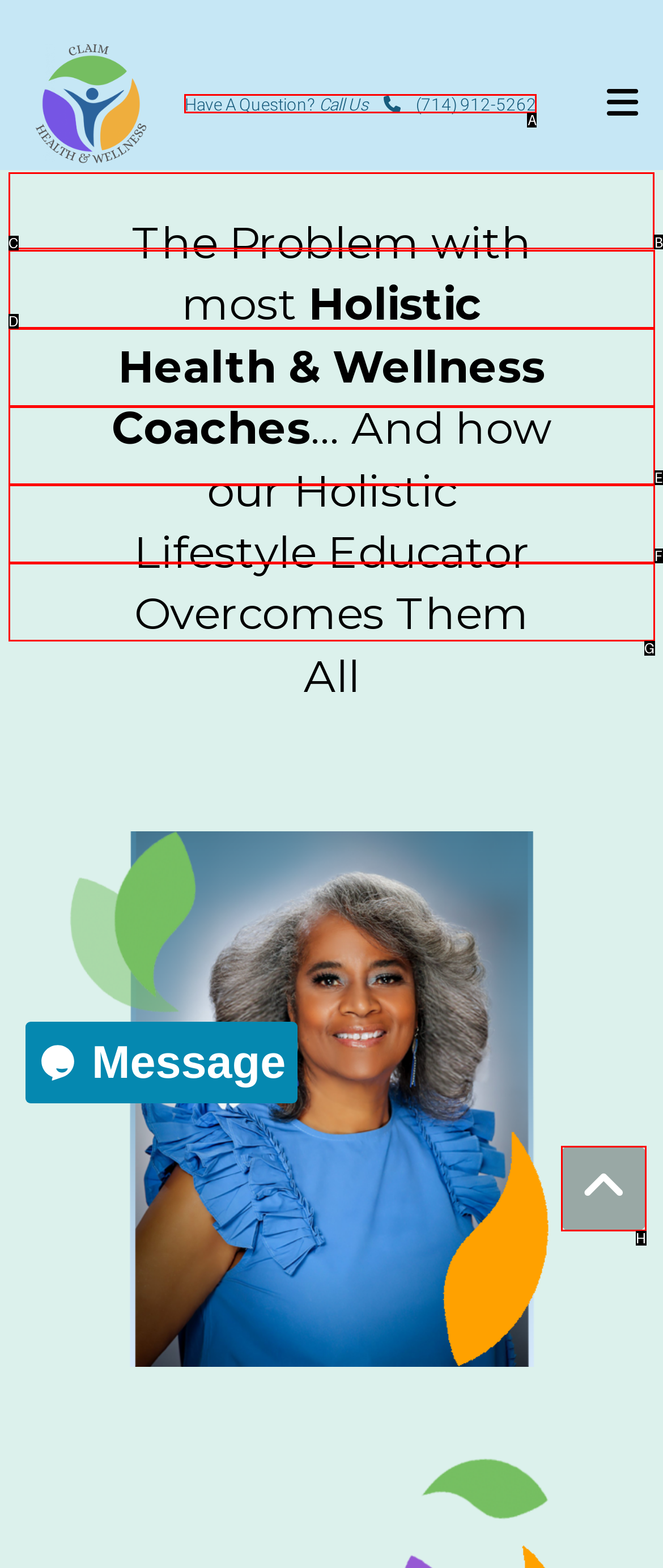Which UI element should you click on to achieve the following task: Go to the home page? Provide the letter of the correct option.

B